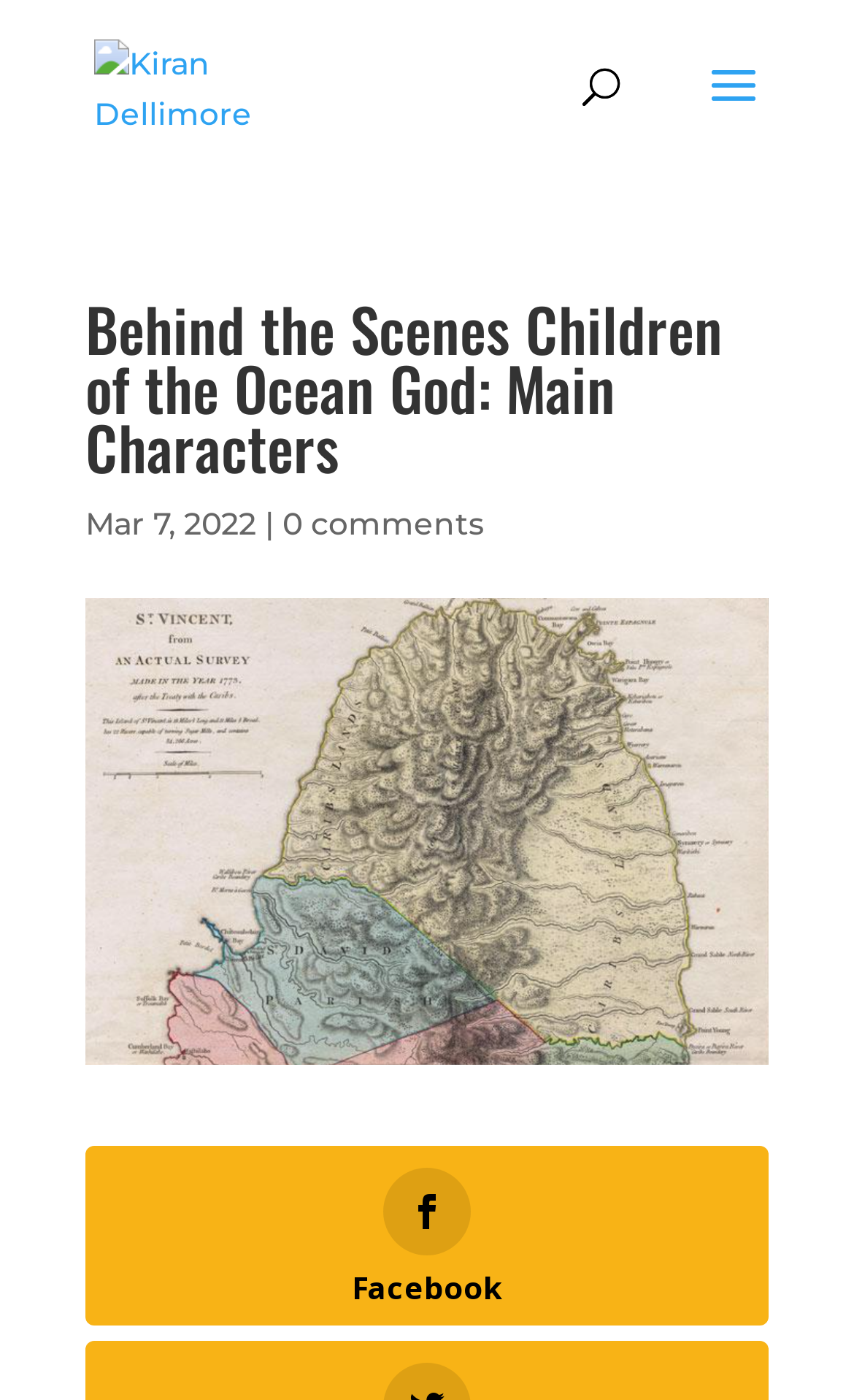How many comments does the article have?
Please provide a single word or phrase as the answer based on the screenshot.

0 comments